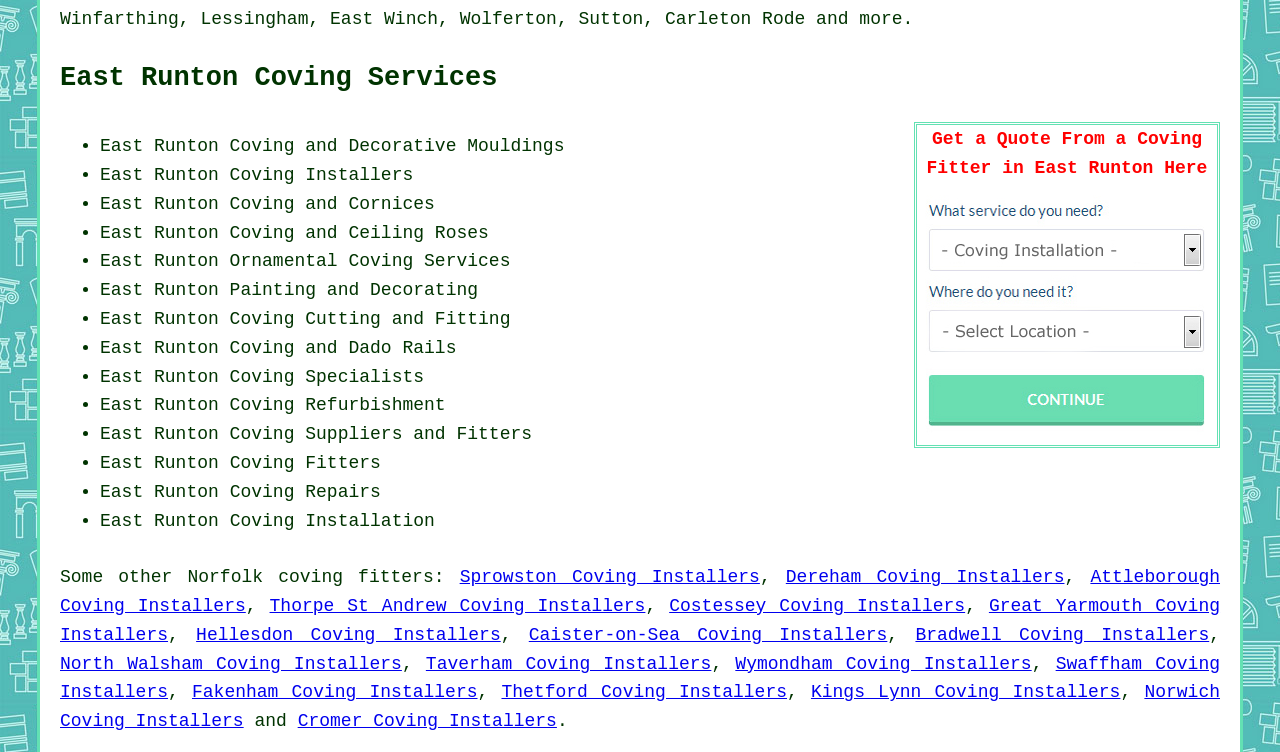Please specify the bounding box coordinates of the clickable section necessary to execute the following command: "Get a quote from a coving fitter in East Runton".

[0.724, 0.172, 0.943, 0.237]